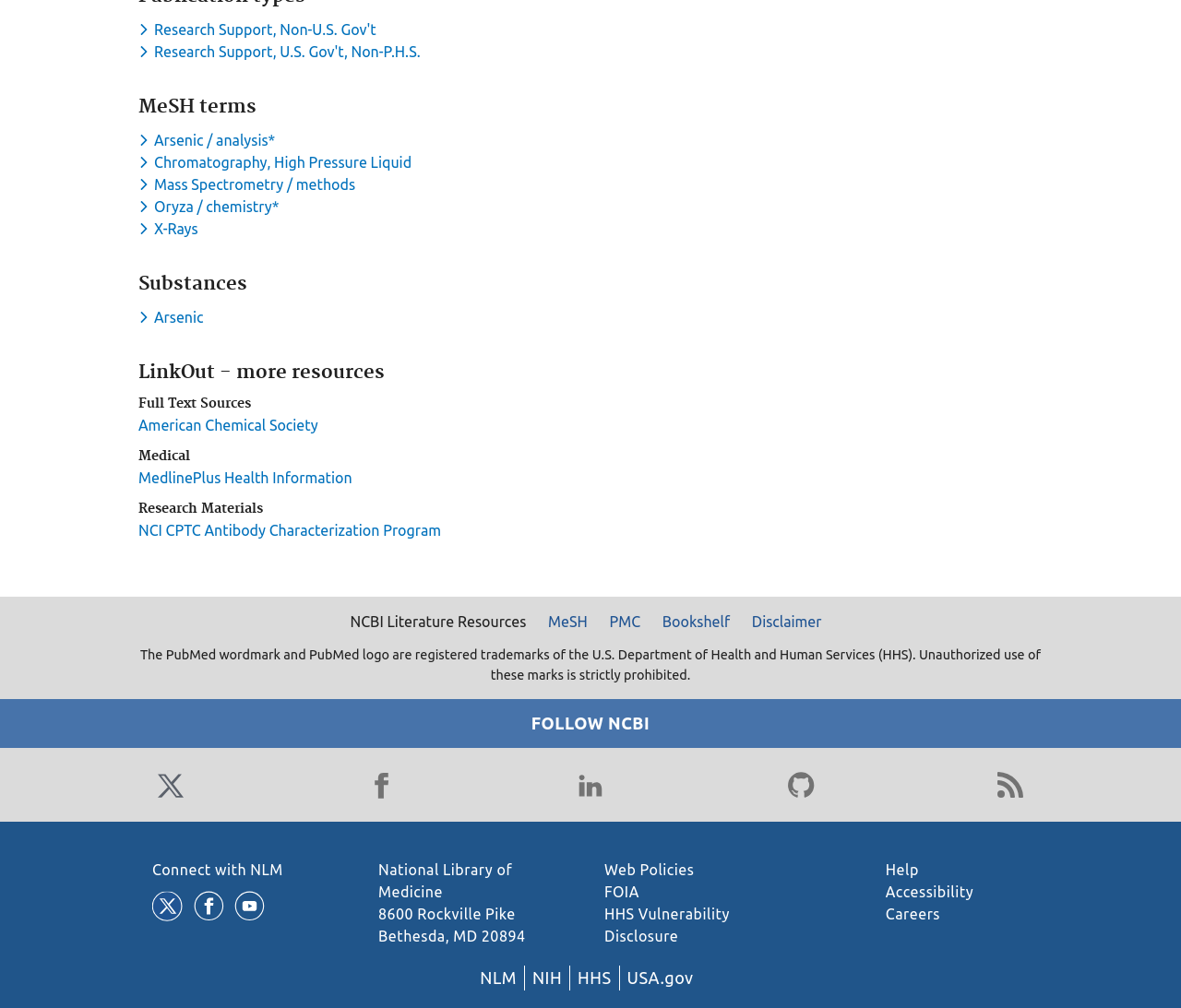Could you specify the bounding box coordinates for the clickable section to complete the following instruction: "Follow NCBI on Twitter"?

[0.129, 0.761, 0.16, 0.797]